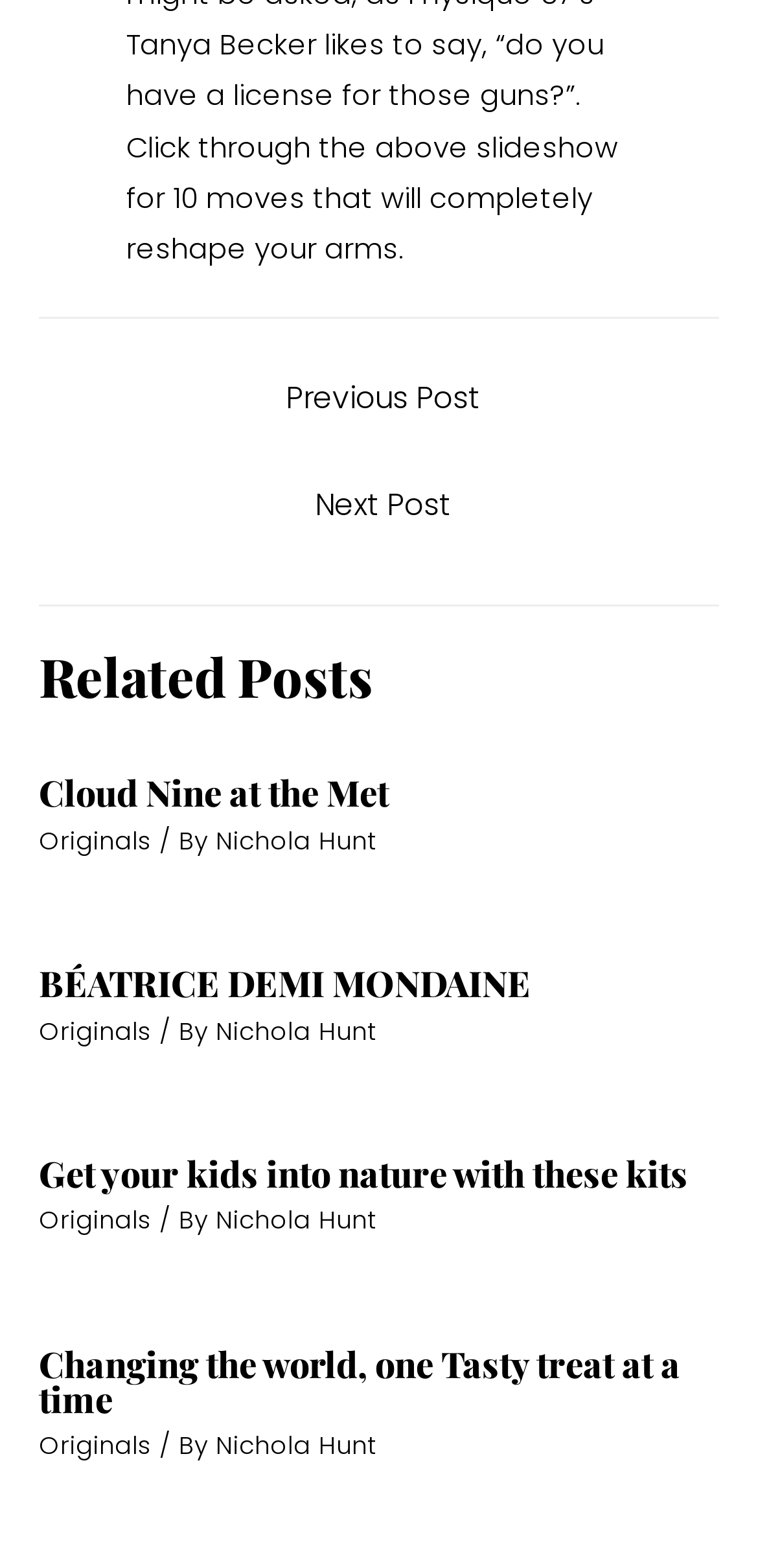What is the purpose of the 'Previous Post' and 'Next Post' links?
Answer the question with a detailed and thorough explanation.

The 'Previous Post' and 'Next Post' links are likely used for navigation between blog posts, allowing users to easily move to the previous or next post in a series.